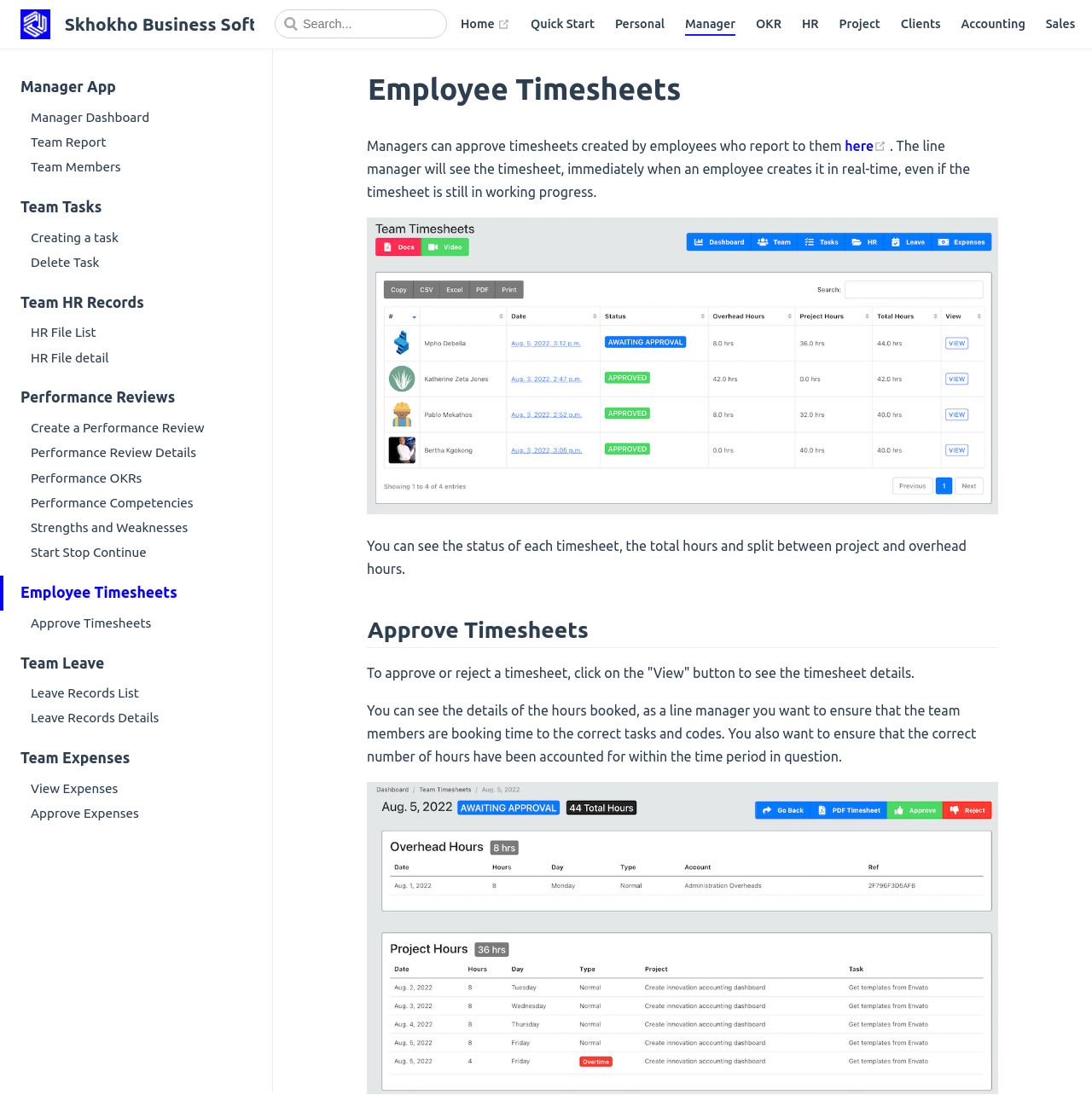Find the bounding box coordinates for the UI element that matches this description: "Creating a task".

[0.012, 0.201, 0.249, 0.223]